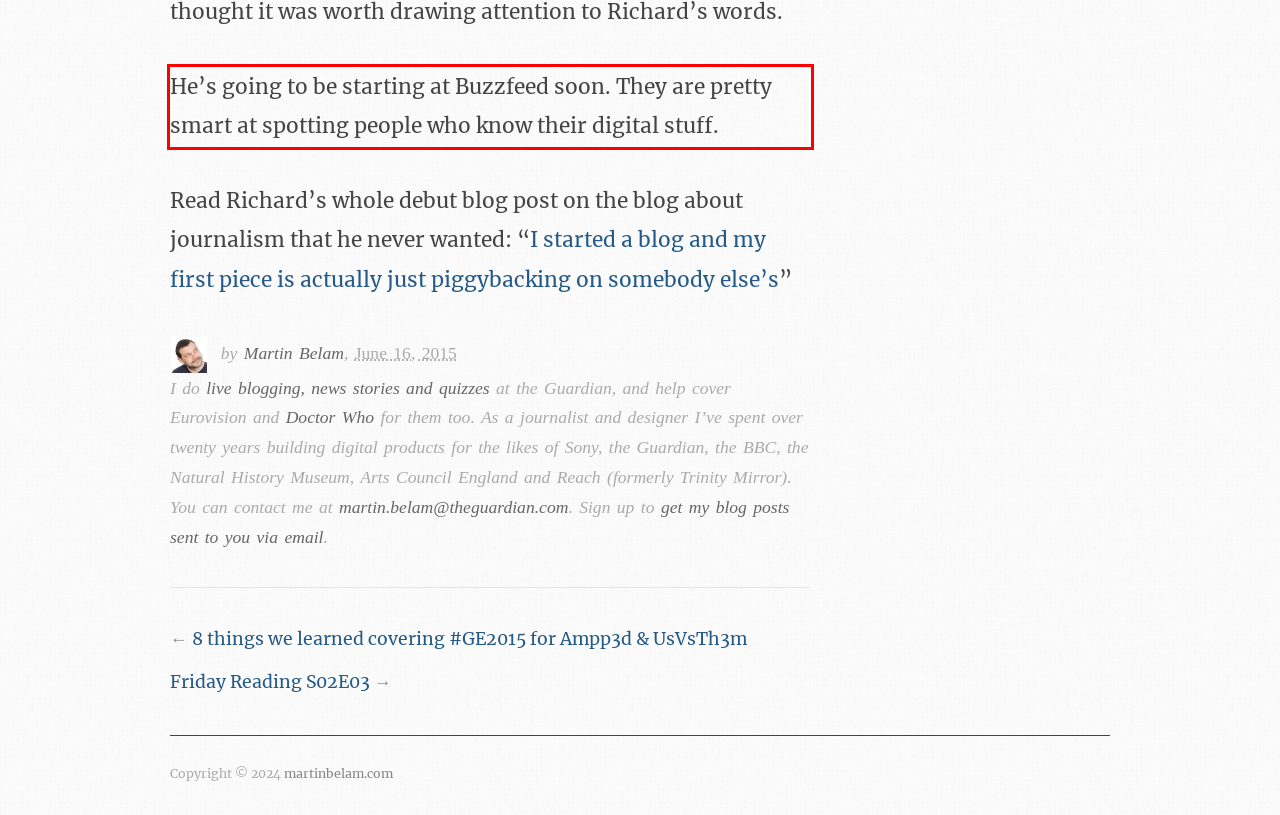Given a screenshot of a webpage, locate the red bounding box and extract the text it encloses.

He’s going to be starting at Buzzfeed soon. They are pretty smart at spotting people who know their digital stuff.